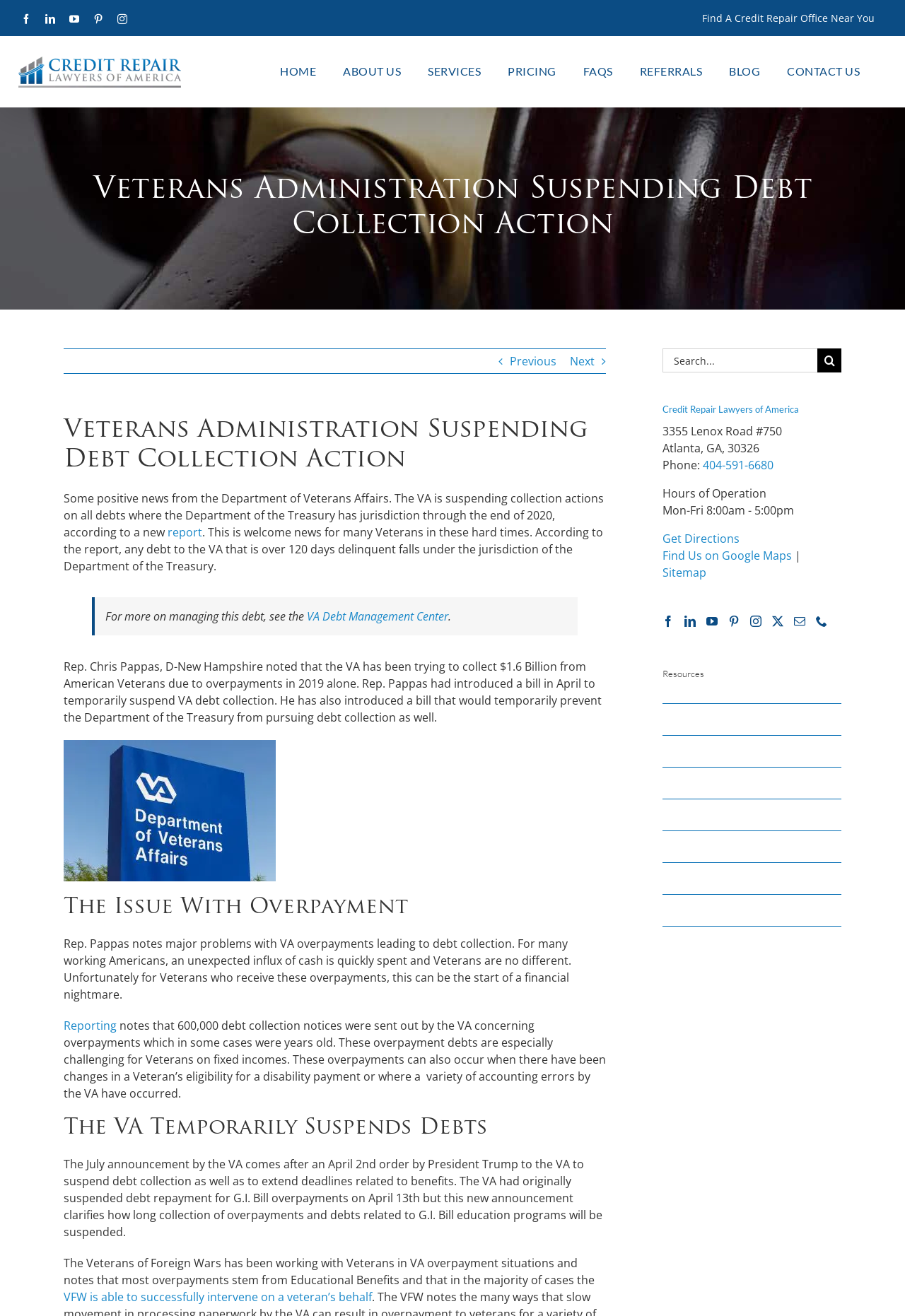Provide an in-depth description of the elements and layout of the webpage.

The webpage is about the Veterans Administration suspending debt collections, specifically focusing on VA debt management. At the top, there are social media links to Facebook, LinkedIn, YouTube, Pinterest, and Instagram. Below that, there is a navigation menu with links to "Find A Credit Repair Office Near You" and a logo of Credit Repair Lawyers Of America.

The main content of the page is divided into sections. The first section has a heading "Veterans Administration Suspending Debt Collection Action" and provides some positive news from the Department of Veterans Affairs, stating that the VA is suspending collection actions on all debts where the Department of the Treasury has jurisdiction through the end of 2020. The section also includes a report and a link to the VA Debt Management Center.

The next section discusses the issue of overpayment, citing Rep. Chris Pappas, who notes that the VA has been trying to collect $1.6 billion from American Veterans due to overpayments in 2019 alone. This section also includes an image related to the topic.

The following section, "The VA Temporarily Suspends Debts," explains the July announcement by the VA to suspend debt collection, which comes after an April 2nd order by President Trump to the VA to suspend debt collection as well as to extend deadlines related to benefits.

On the right side of the page, there is a complementary section with a search bar, a heading "Credit Repair Lawyers of America," and contact information, including an address, phone number, and hours of operation. There are also links to social media platforms, a sitemap, and a "Get Directions" button.

At the bottom of the page, there are links to various resources, including credit card disputes, credit repair, fixing identity theft, stopping debt collectors, credit news and blog, privacy policy, contact us, and a Spanish version of the website. Finally, there is a "Go to Top" link at the very bottom.